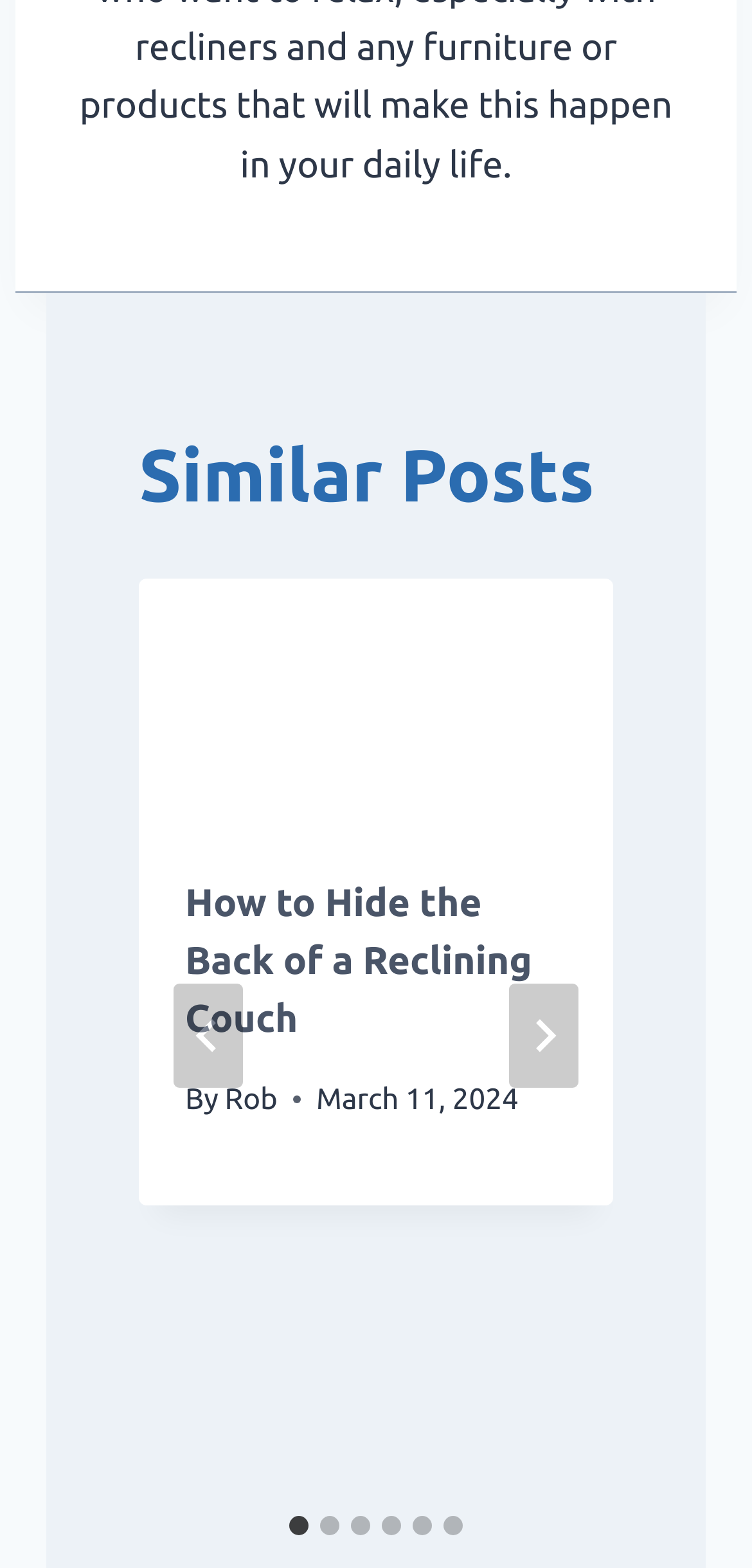Indicate the bounding box coordinates of the clickable region to achieve the following instruction: "Go to last slide."

[0.231, 0.627, 0.323, 0.694]